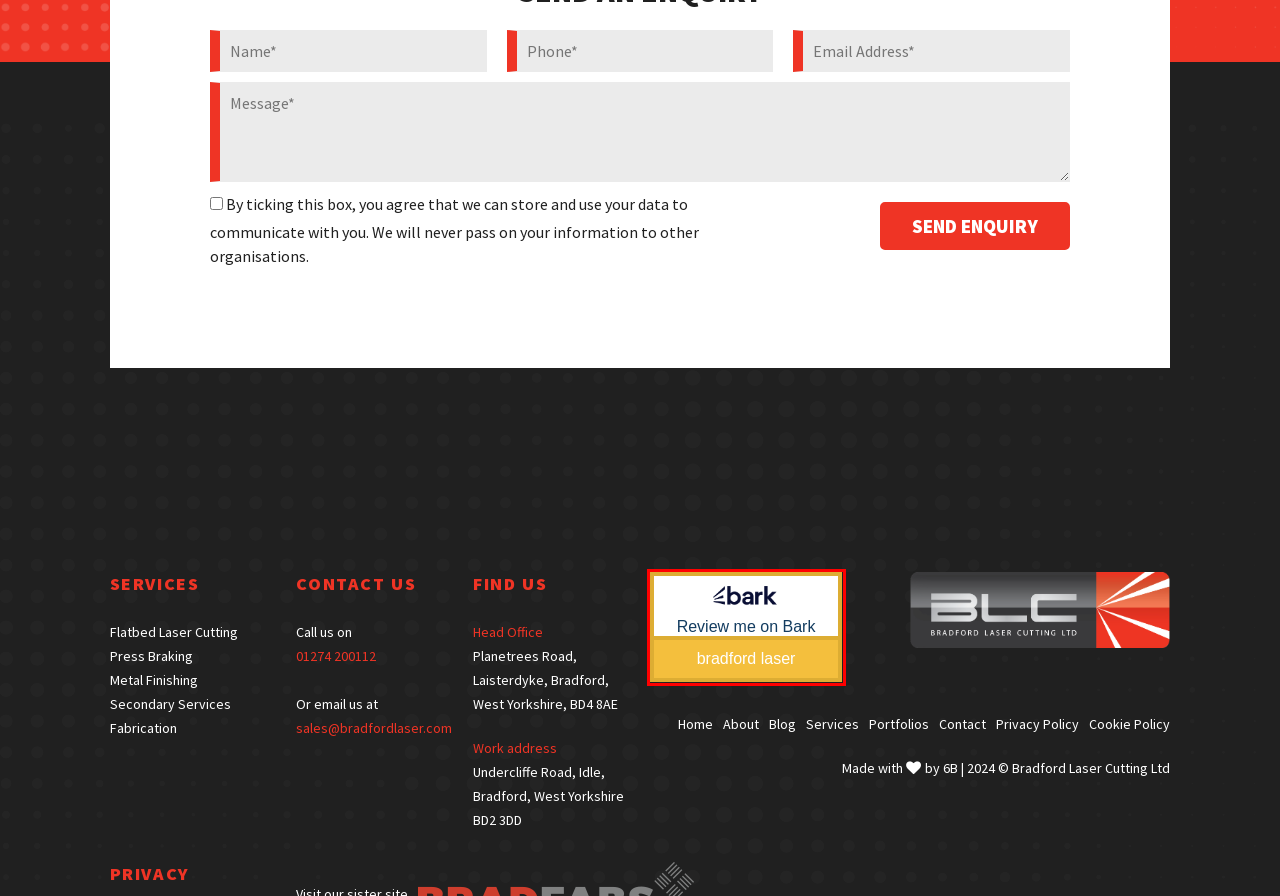You have a screenshot of a webpage with a red bounding box around an element. Choose the best matching webpage description that would appear after clicking the highlighted element. Here are the candidates:
A. Laser Services | Bradford Laser Cutting | West Yorkshire
B. Blog | Bradford Laser Cutting | West Yorkshire
C. Contact | Bradford Laser Cutting | West Yorkshire
D. bradford laser | Bark Profile
E. Testimonials | Bradford Laser Cutting | West Yorkshire
F. Privacy Policy | Bradford Laser Cutting | West Yorkshire
G. FAQs | Bradford Laser Cutting | West Yorkshire
H. Steel Fabricators in West Yorkshire | Bradfabs

D